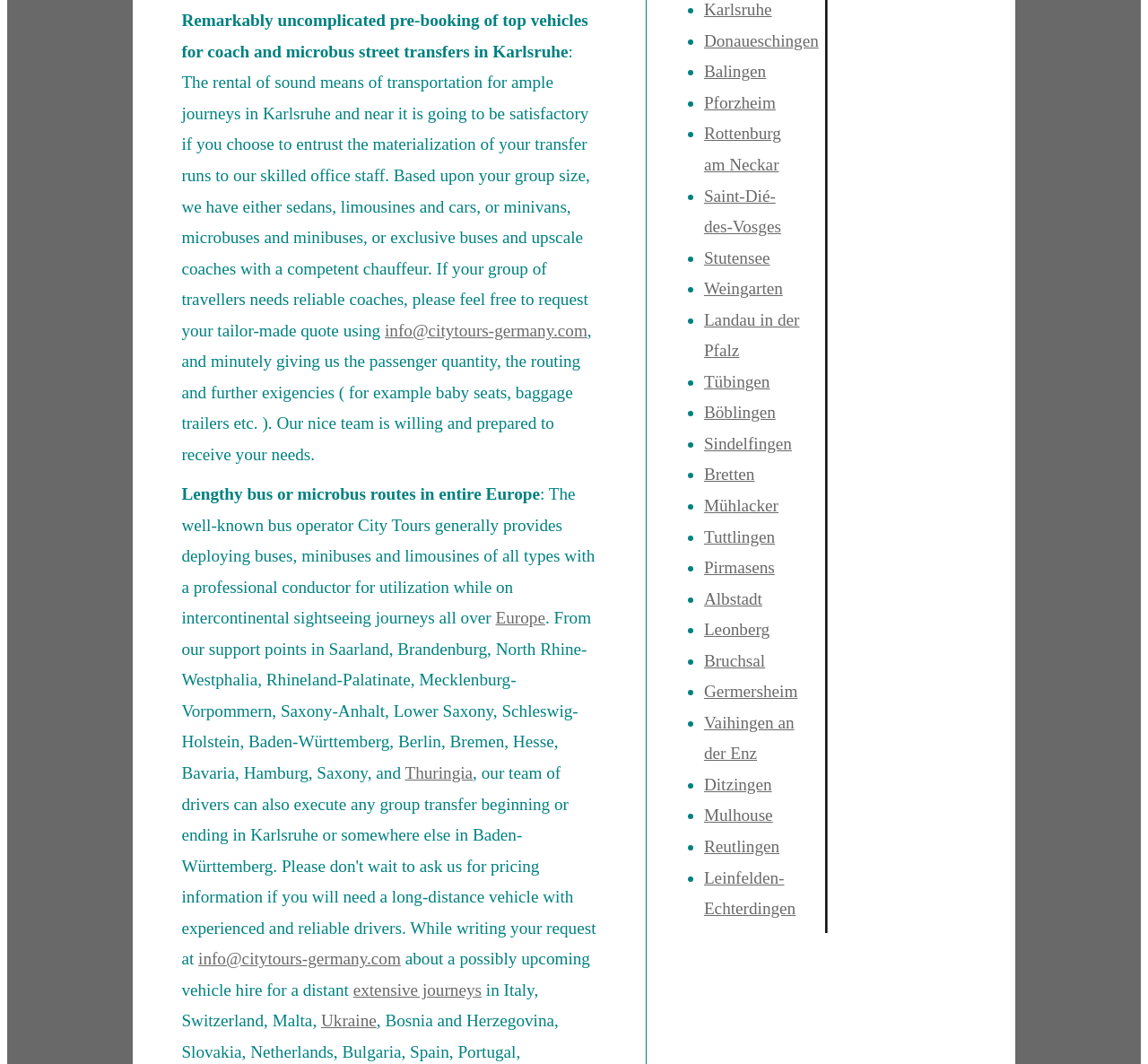By analyzing the image, answer the following question with a detailed response: In which European countries can City Tours provide bus services?

According to the webpage, City Tours provides bus services in several European countries, including Italy, Switzerland, Malta, and Ukraine, in addition to Germany.